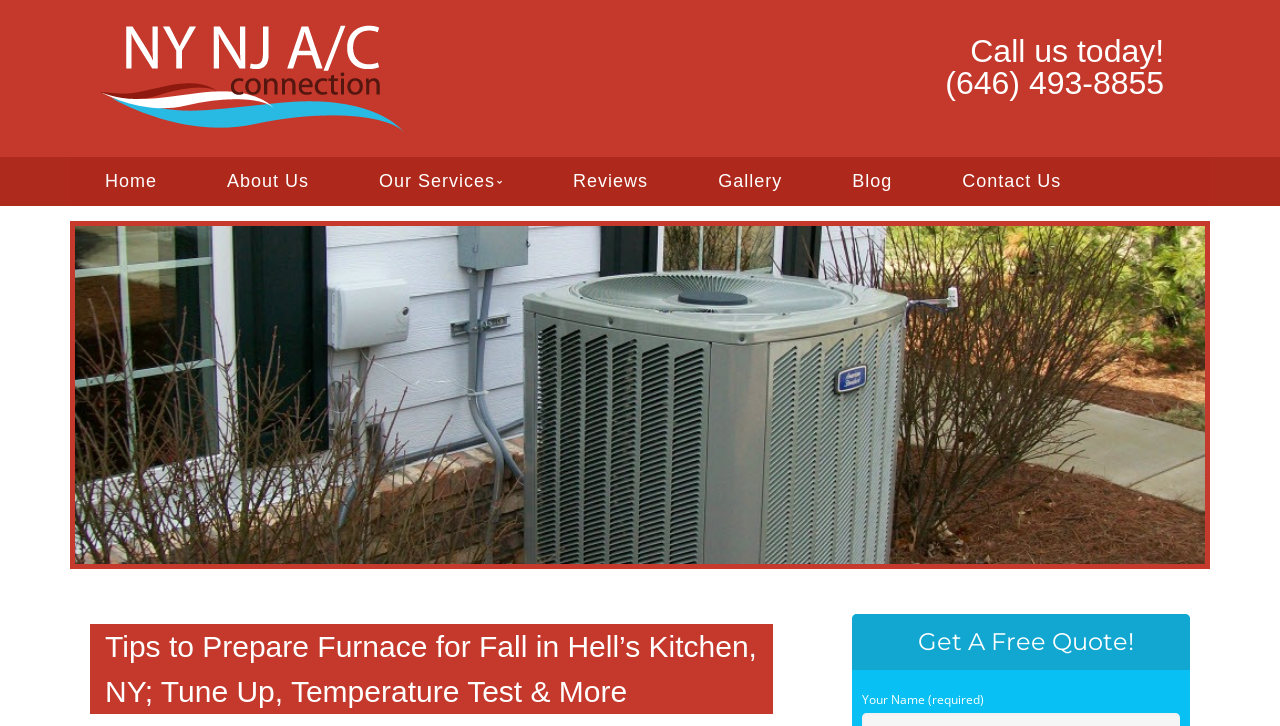Describe all significant elements and features of the webpage.

The webpage appears to be a service provider's website, specifically focused on heating and air conditioning services. At the top, there is a prominent heading "NY NJ AC CONNECTION" with a link to the same name, situated near the top left corner of the page. Below this, there is a static text "Quality Heating & Air Conditioning Services" that provides a brief description of the company.

To the right of the company name, there is a call-to-action section with a "Call us today!" text and a phone number "(646) 493-8855" displayed prominently. This section is positioned near the top right corner of the page.

A menu section is located below the company name, with links to various pages such as "Home", "About Us", "Our Services", "Reviews", "Gallery", "Blog", and "Contact Us". These links are arranged horizontally and take up a significant portion of the page's width.

Below the menu section, there is a large image that occupies most of the page's width, with a caption "Manhattan, NY Central Air Conditioner Repair". This image is likely a representation of the company's services.

Further down, there are navigation links "<" and ">" that allow users to navigate through a list of items, although the exact content of the list is not specified.

The main content of the page is divided into two sections. The first section has a heading "Tips to Prepare Furnace for Fall in Hell’s Kitchen, NY; Tune Up, Temperature Test & More" that suggests the page is providing tips and advice on preparing furnaces for the fall season. The second section has a heading "Get A Free Quote!" and appears to be a form where users can input their name to receive a quote.

Overall, the webpage is well-organized, with clear headings and concise text that effectively communicate the company's services and offerings.